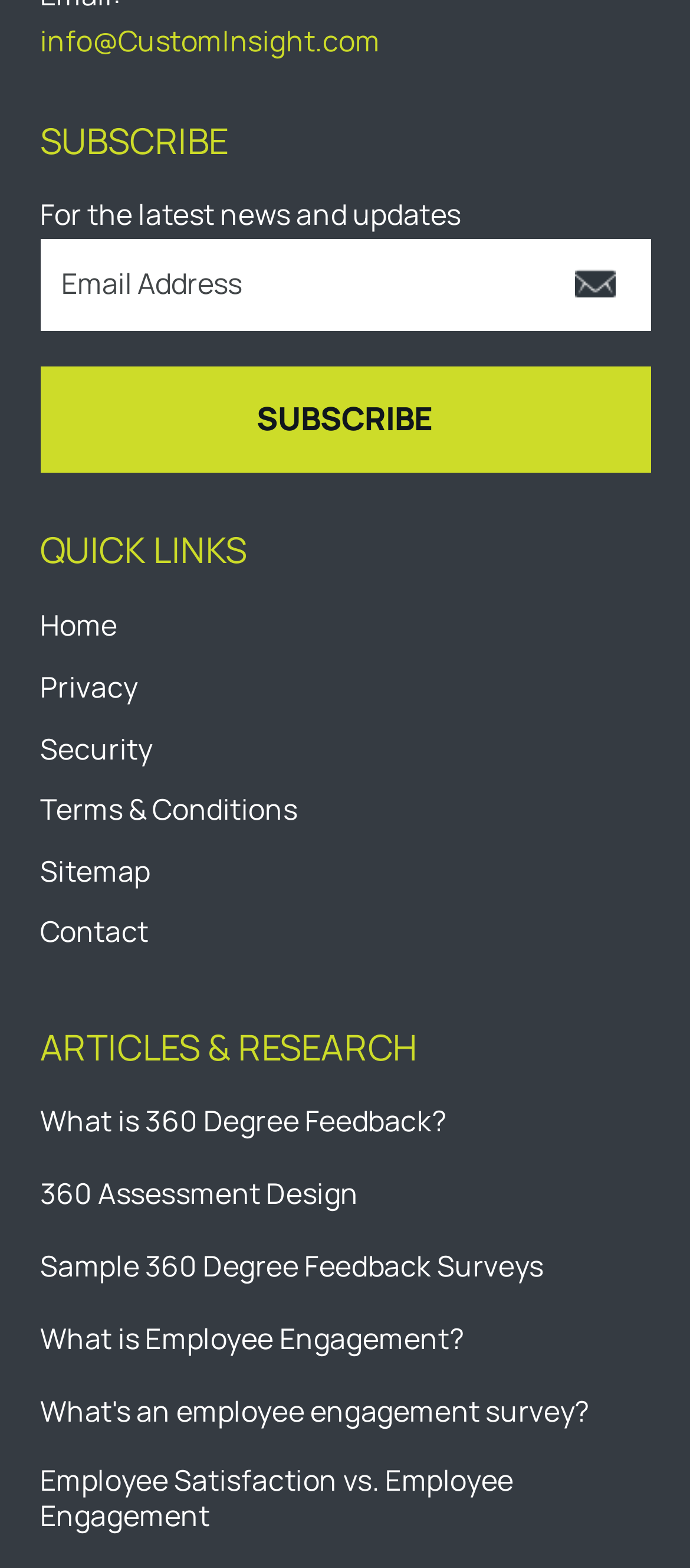Identify the bounding box coordinates of the section that should be clicked to achieve the task described: "Subscribe to the newsletter".

[0.058, 0.233, 0.942, 0.302]